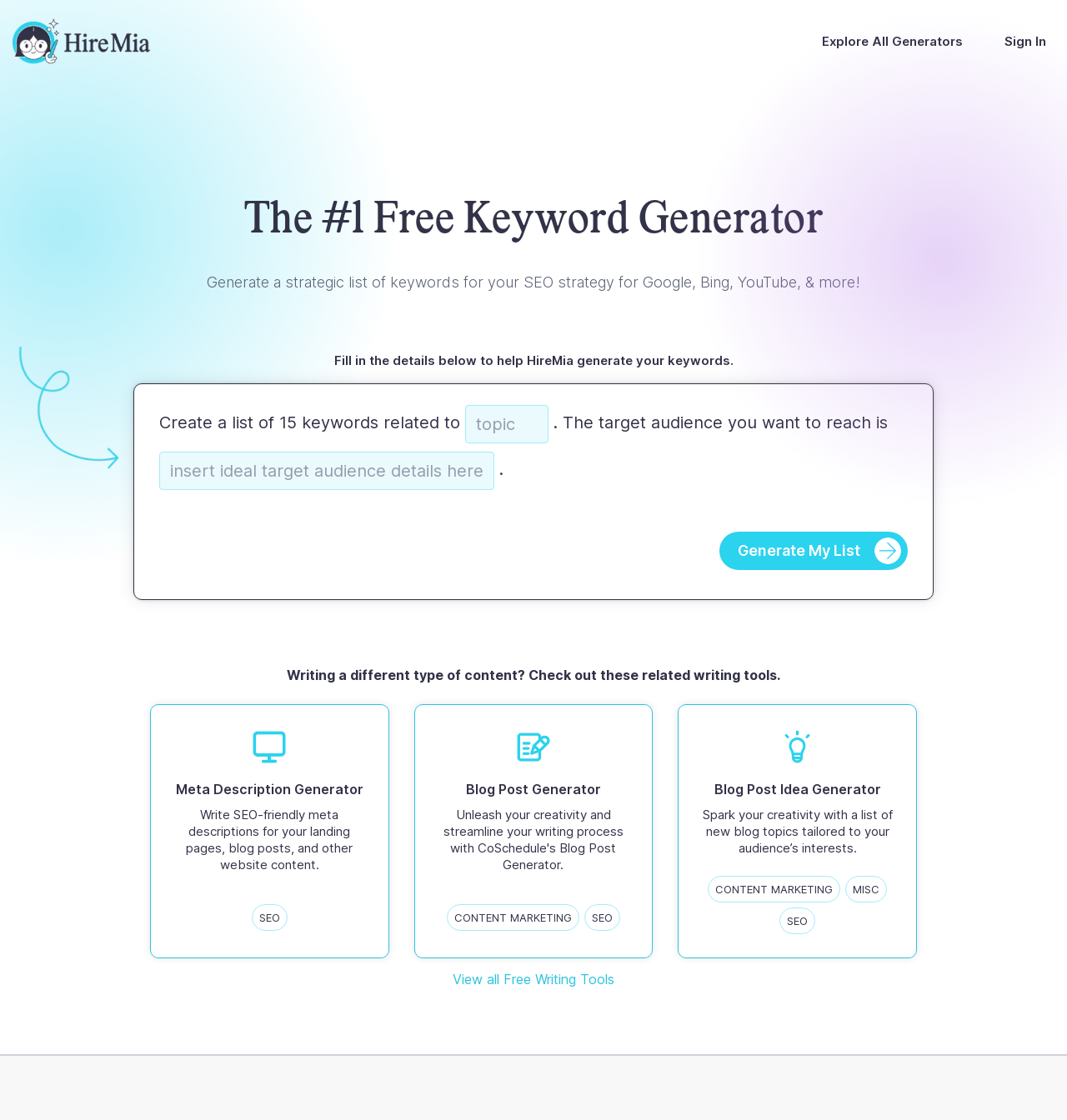Identify the bounding box coordinates for the element you need to click to achieve the following task: "Try it free". The coordinates must be four float values ranging from 0 to 1, formatted as [left, top, right, bottom].

[0.652, 0.081, 0.727, 0.104]